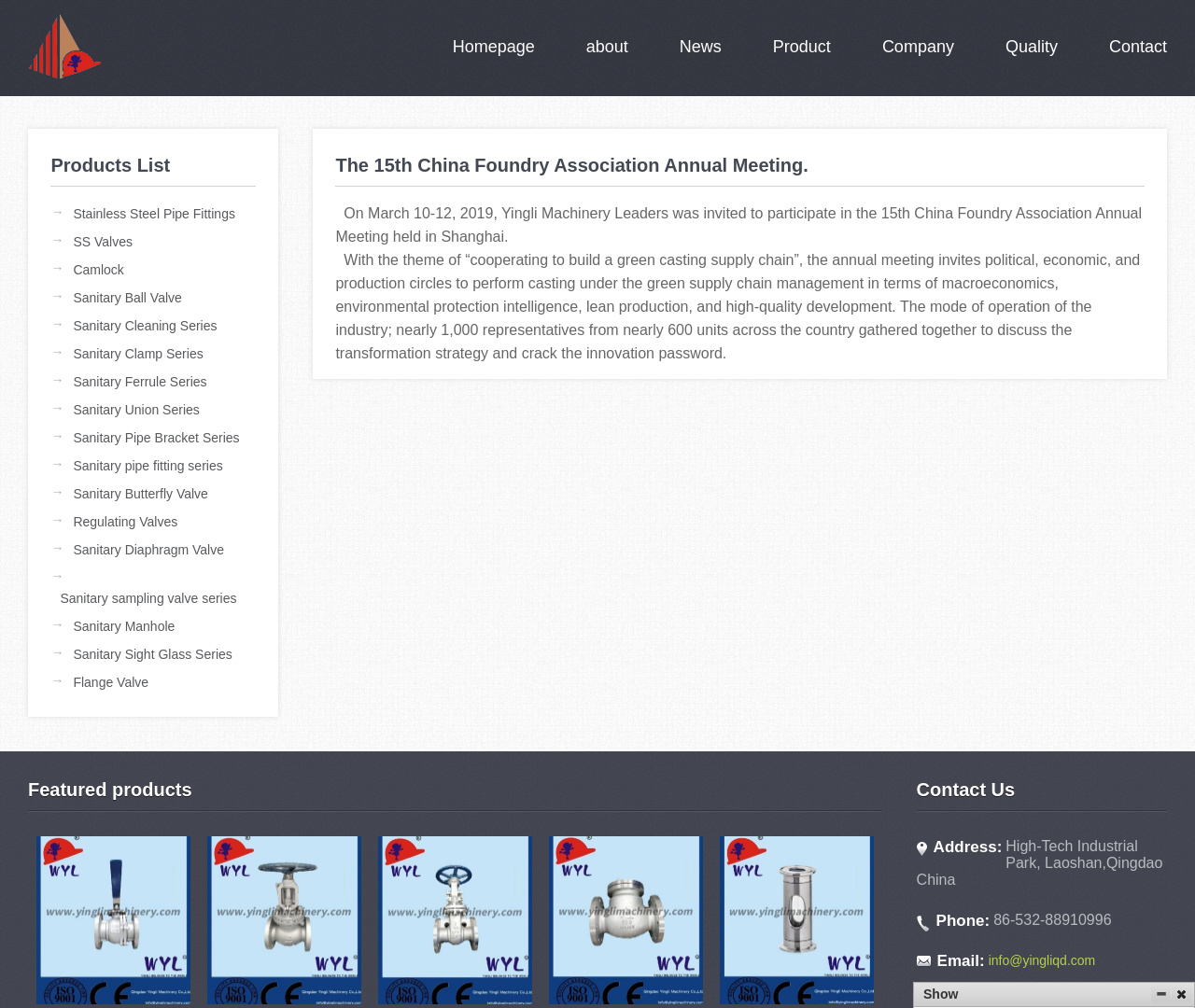Answer briefly with one word or phrase:
How many links are there in the product list?

16